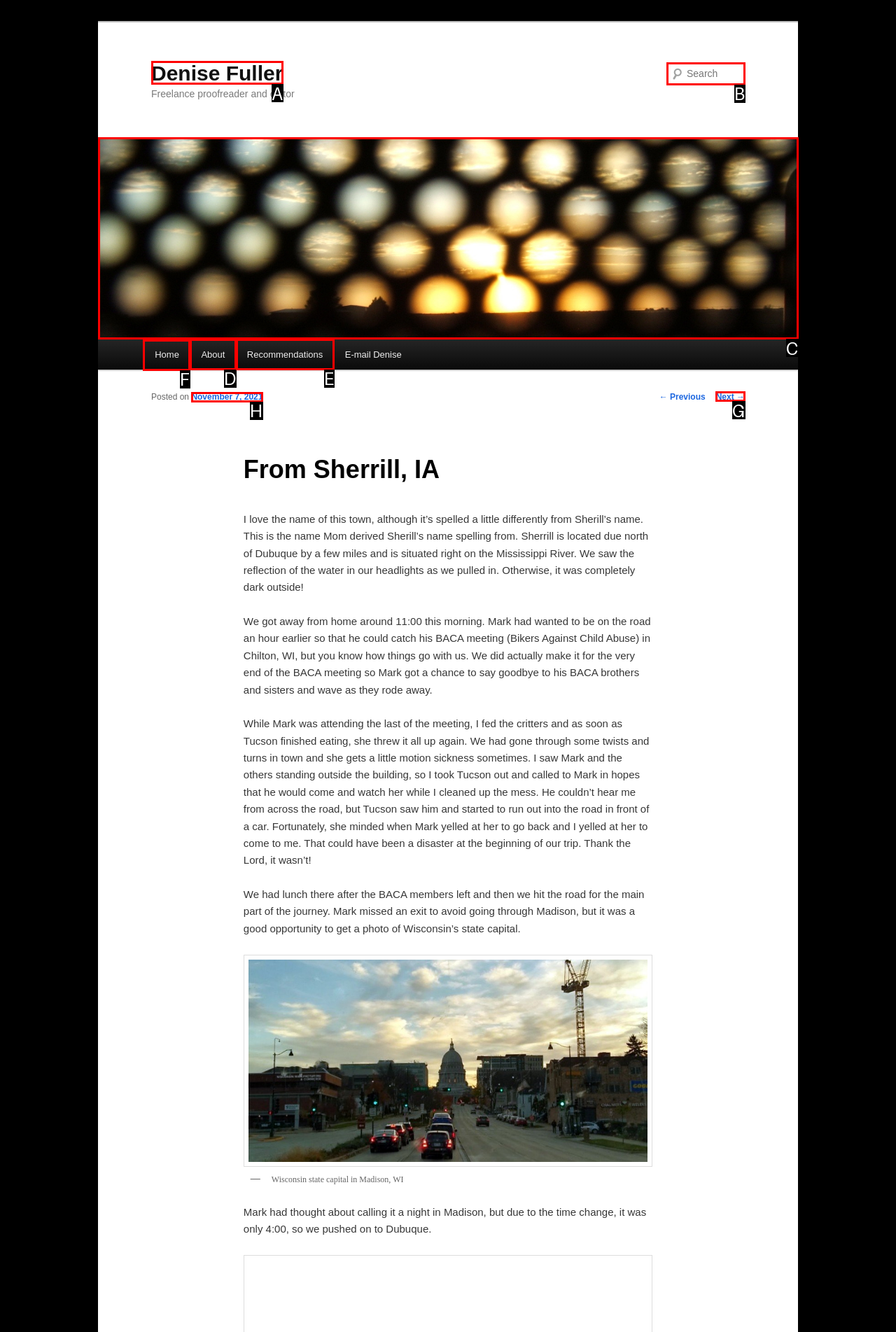Based on the task: Go to the home page, which UI element should be clicked? Answer with the letter that corresponds to the correct option from the choices given.

F